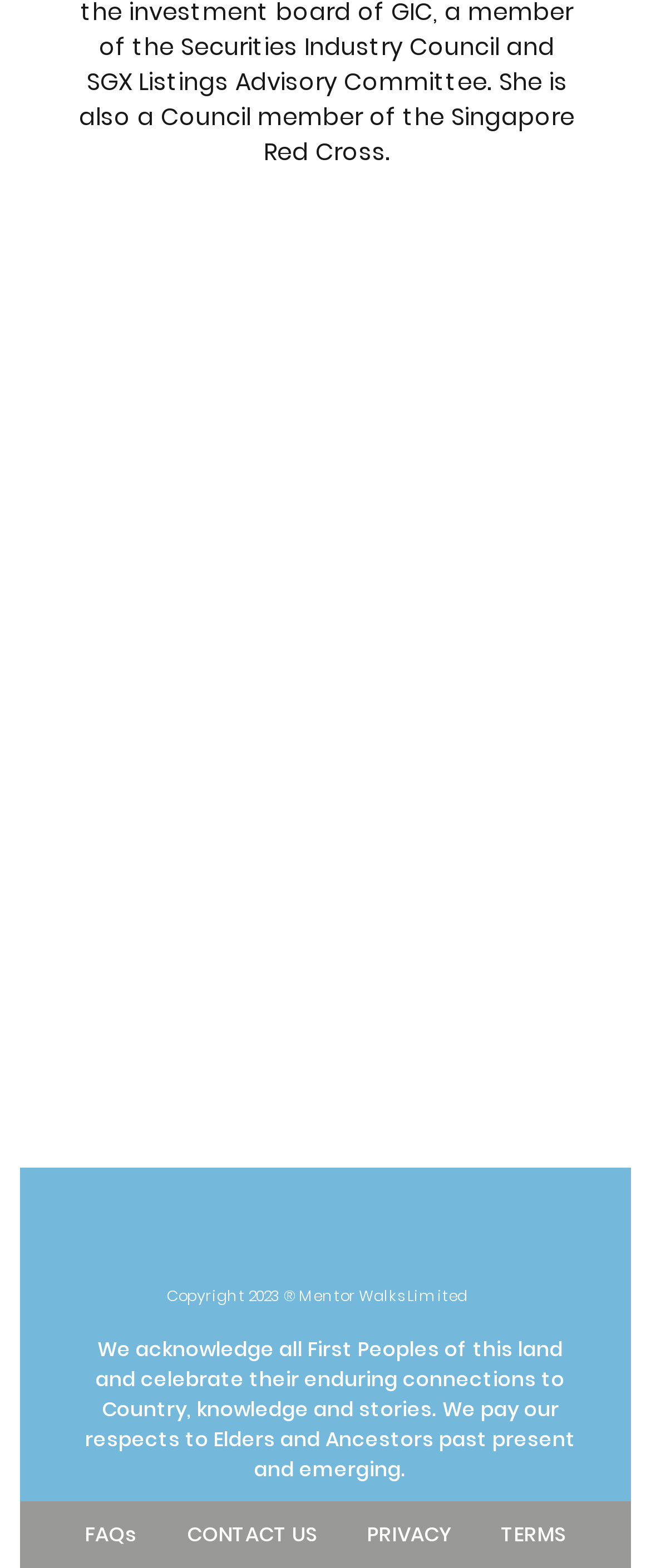Please determine the bounding box of the UI element that matches this description: aria-label="LinkedIn". The coordinates should be given as (top-left x, top-left y, bottom-right x, bottom-right y), with all values between 0 and 1.

[0.324, 0.776, 0.401, 0.808]